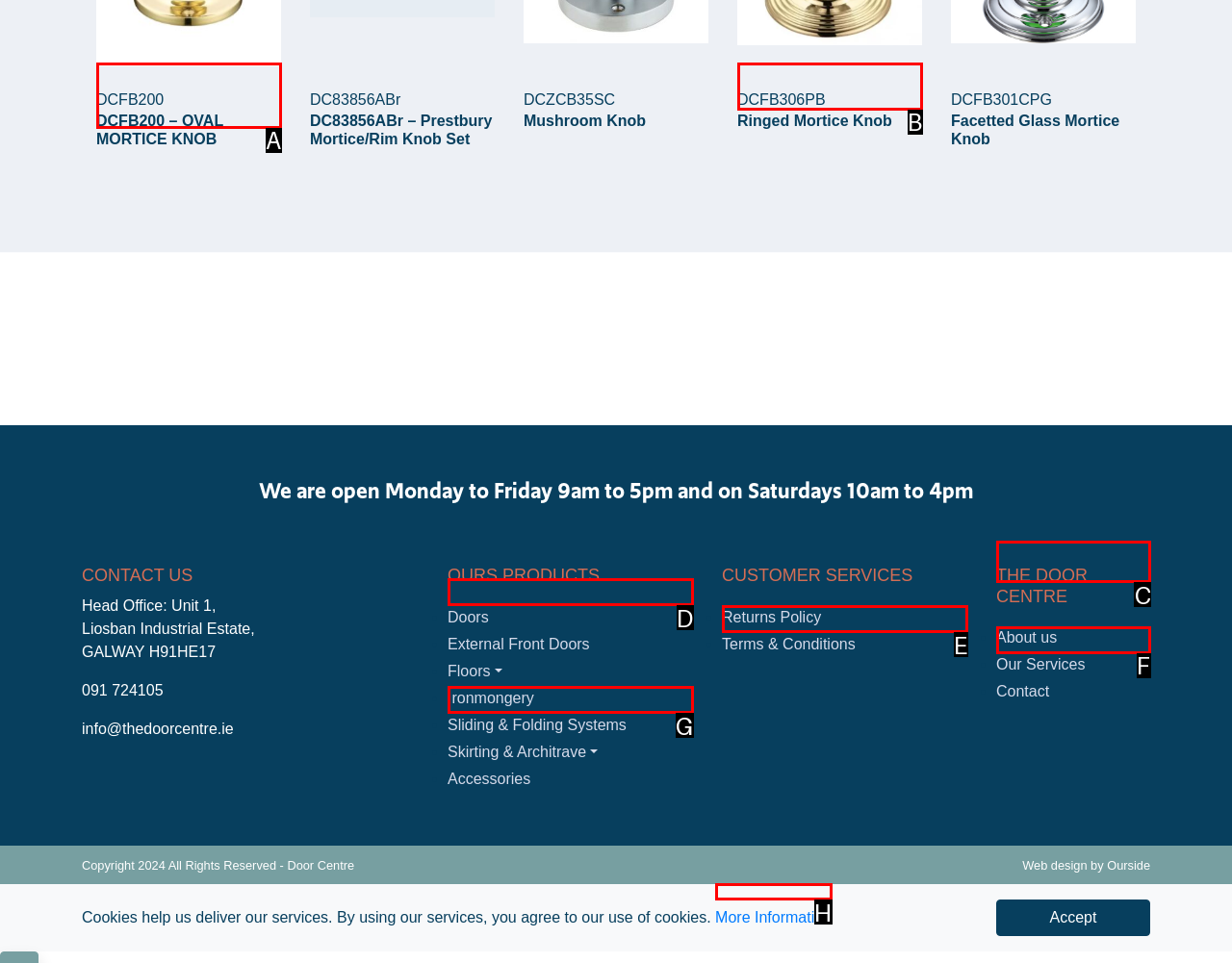Identify the correct option to click in order to accomplish the task: Get in touch with THE DOOR CENTRE Provide your answer with the letter of the selected choice.

C